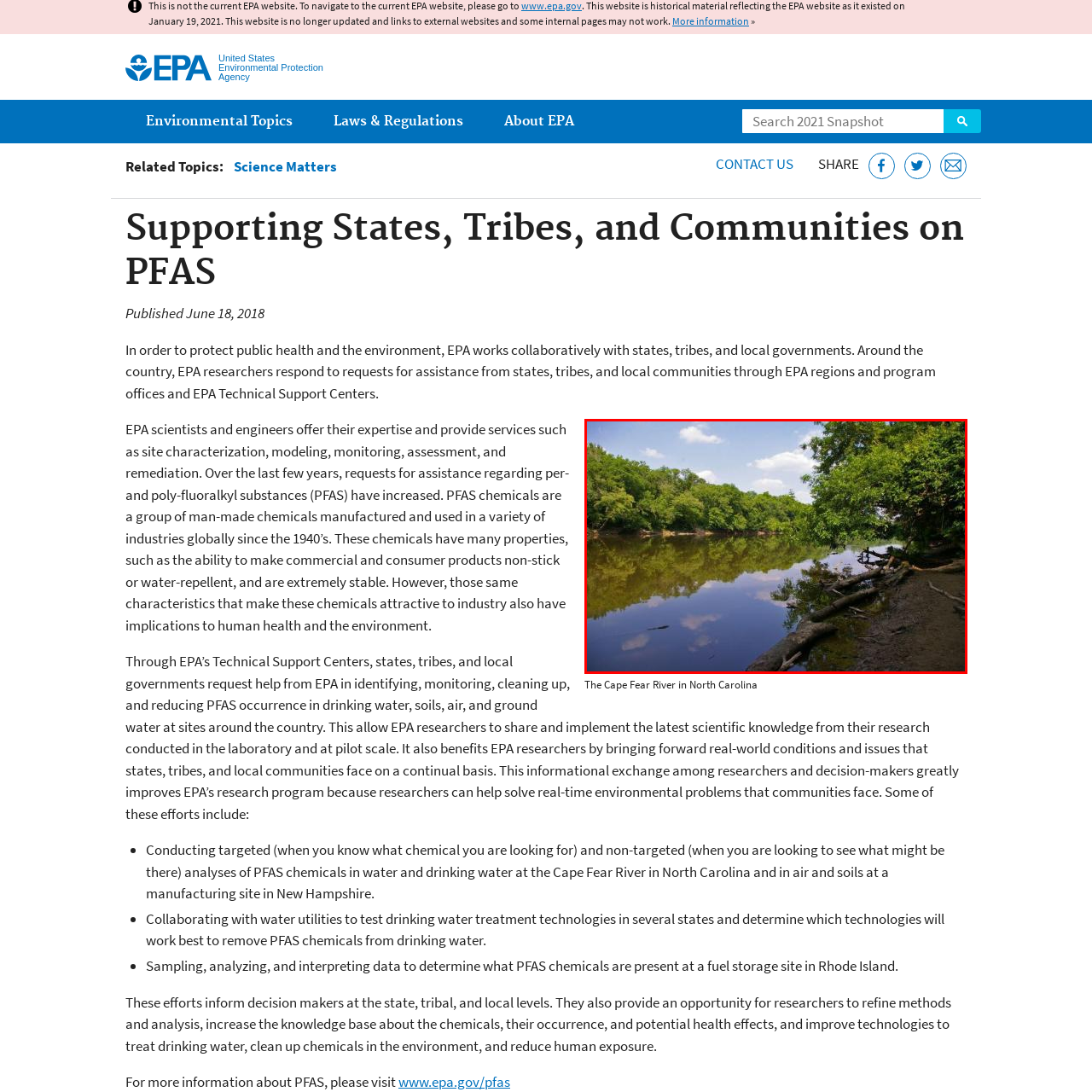Describe extensively the image content marked by the red bounding box.

The image captures a serene view of the Cape Fear River in North Carolina, surrounded by lush greenery. The calm waters reflect the vibrant blue sky dotted with fluffy white clouds, while the dense tree cover along the riverbank creates a tranquil atmosphere. Fallen logs rest on the sandy shore, enhancing the natural beauty of the scene. This river is significant as it has been a focus of environmental monitoring and analysis, particularly concerning per- and poly-fluoroalkyl substances (PFAS), as part of the U.S. Environmental Protection Agency's efforts to protect public health and the environment. The idyllic landscape underscores the importance of such ecosystems and the ongoing efforts to assess and mitigate environmental concerns.